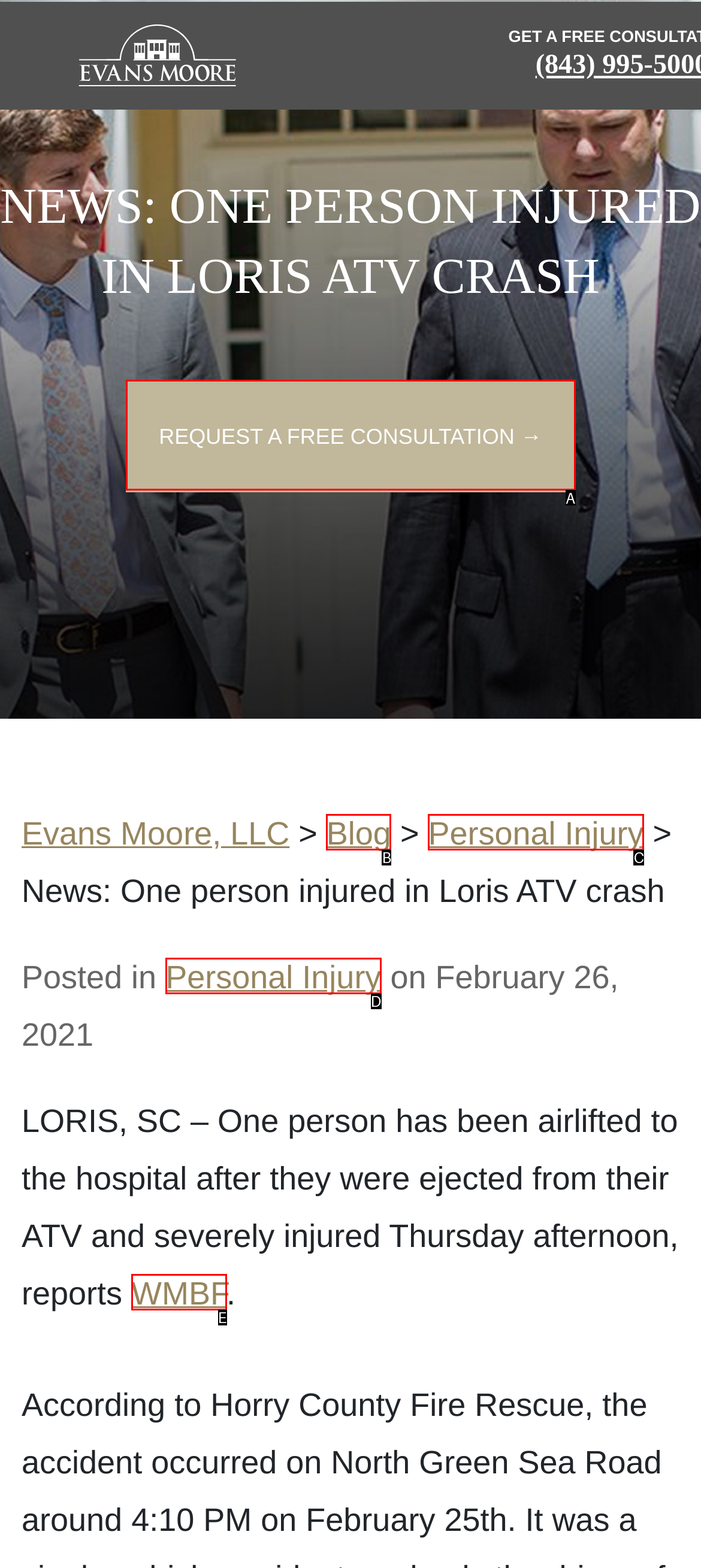Select the option that corresponds to the description: Personal Injury
Respond with the letter of the matching choice from the options provided.

C